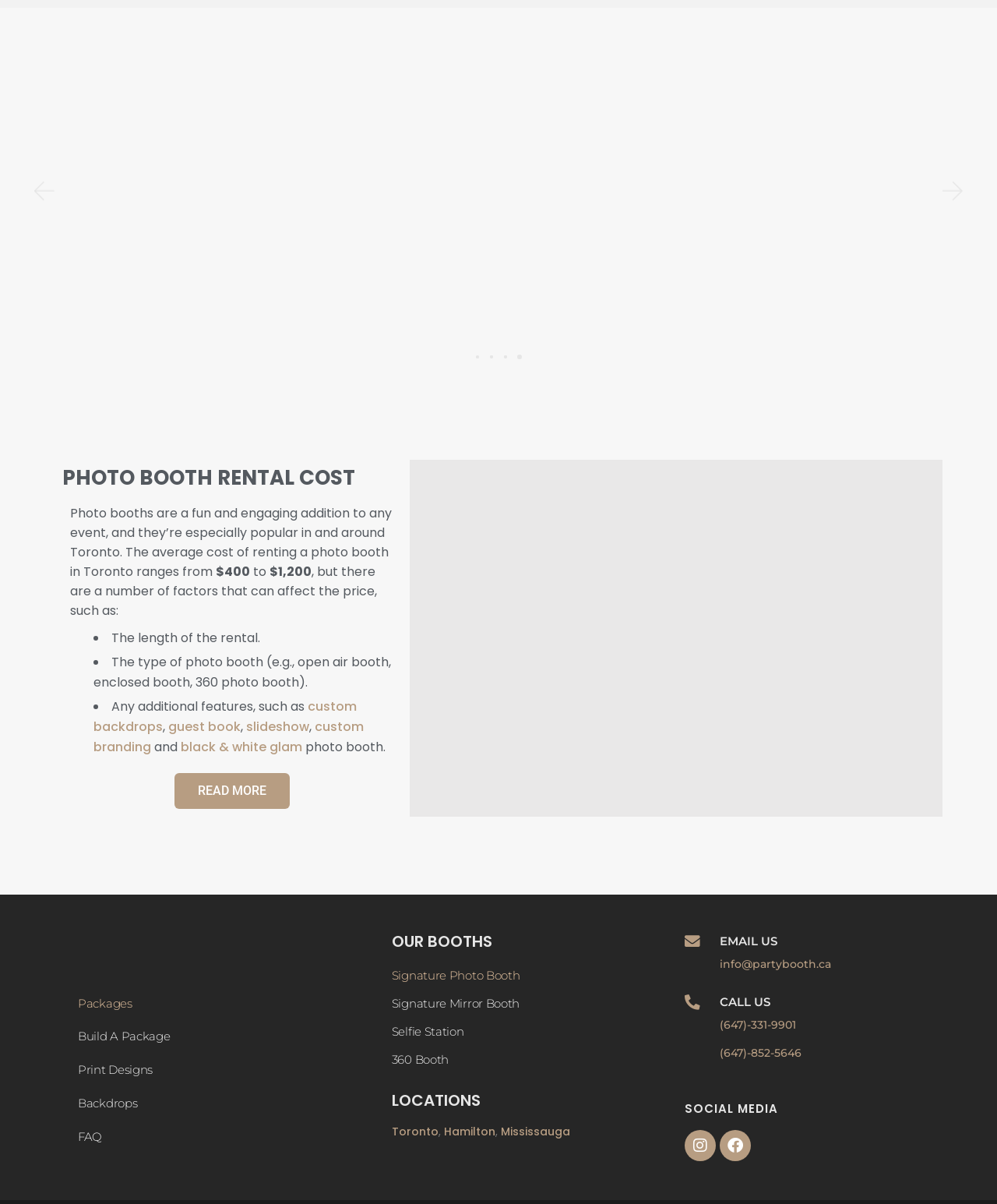Please provide a comprehensive response to the question below by analyzing the image: 
What is the name of the company providing photo booth rental services?

The company providing photo booth rental services is Party Booth, as indicated by the logo and the text 'Party Booth Logo' in the webpage.